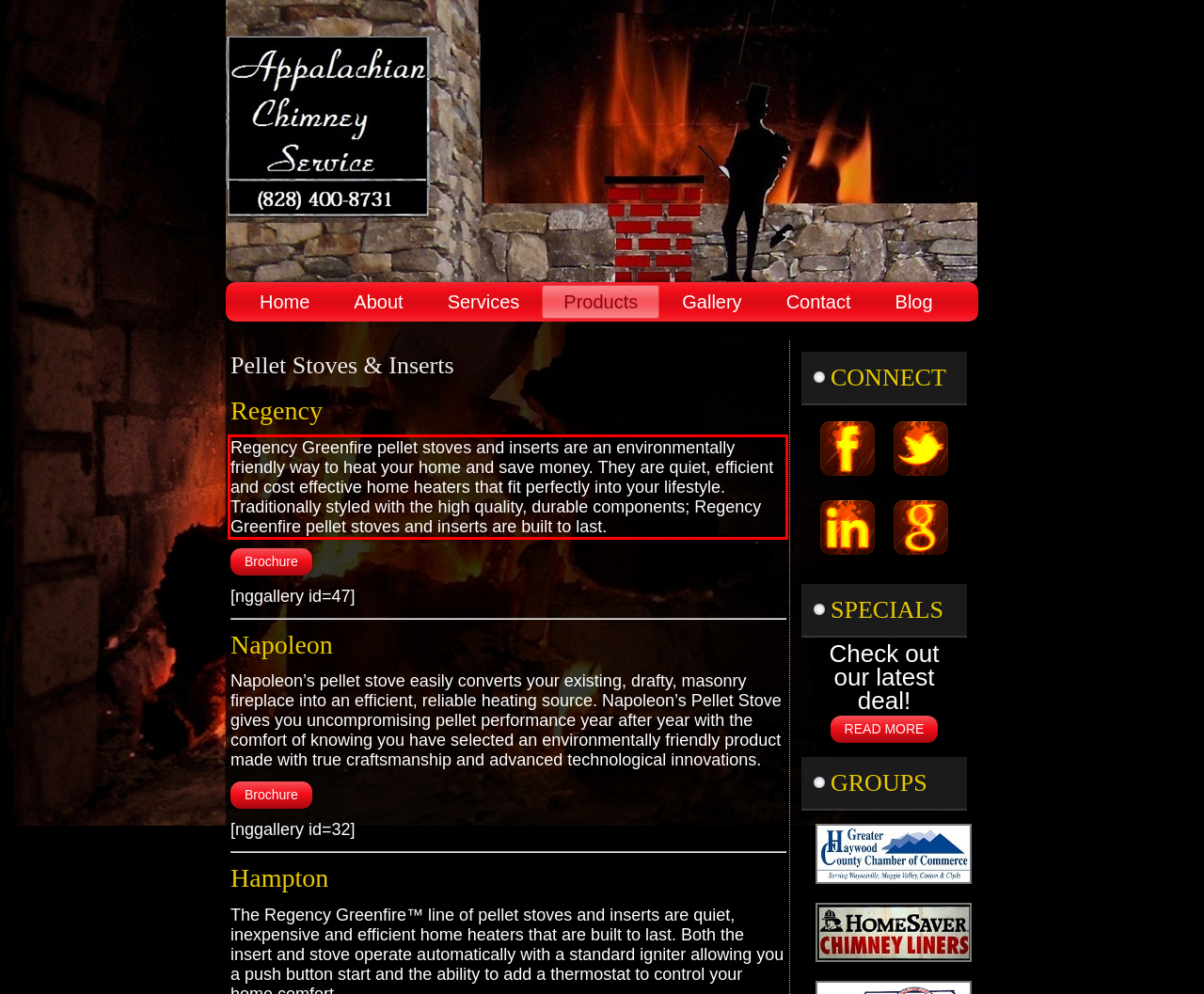Please look at the screenshot provided and find the red bounding box. Extract the text content contained within this bounding box.

Regency Greenfire pellet stoves and inserts are an environmentally friendly way to heat your home and save money. They are quiet, efficient and cost effective home heaters that fit perfectly into your lifestyle. Traditionally styled with the high quality, durable components; Regency Greenfire pellet stoves and inserts are built to last.